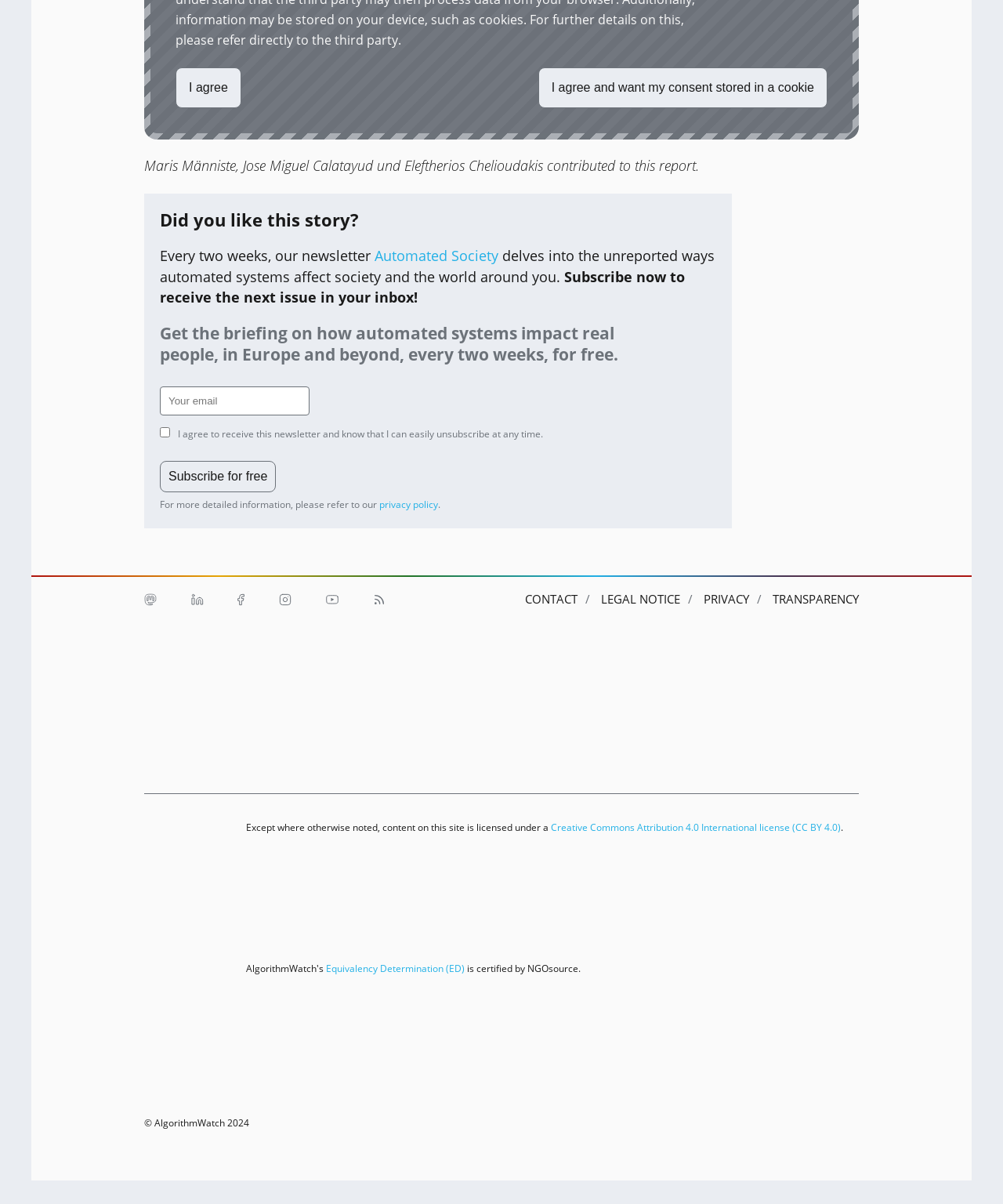Predict the bounding box coordinates for the UI element described as: "Subscribe for free". The coordinates should be four float numbers between 0 and 1, presented as [left, top, right, bottom].

[0.159, 0.383, 0.275, 0.409]